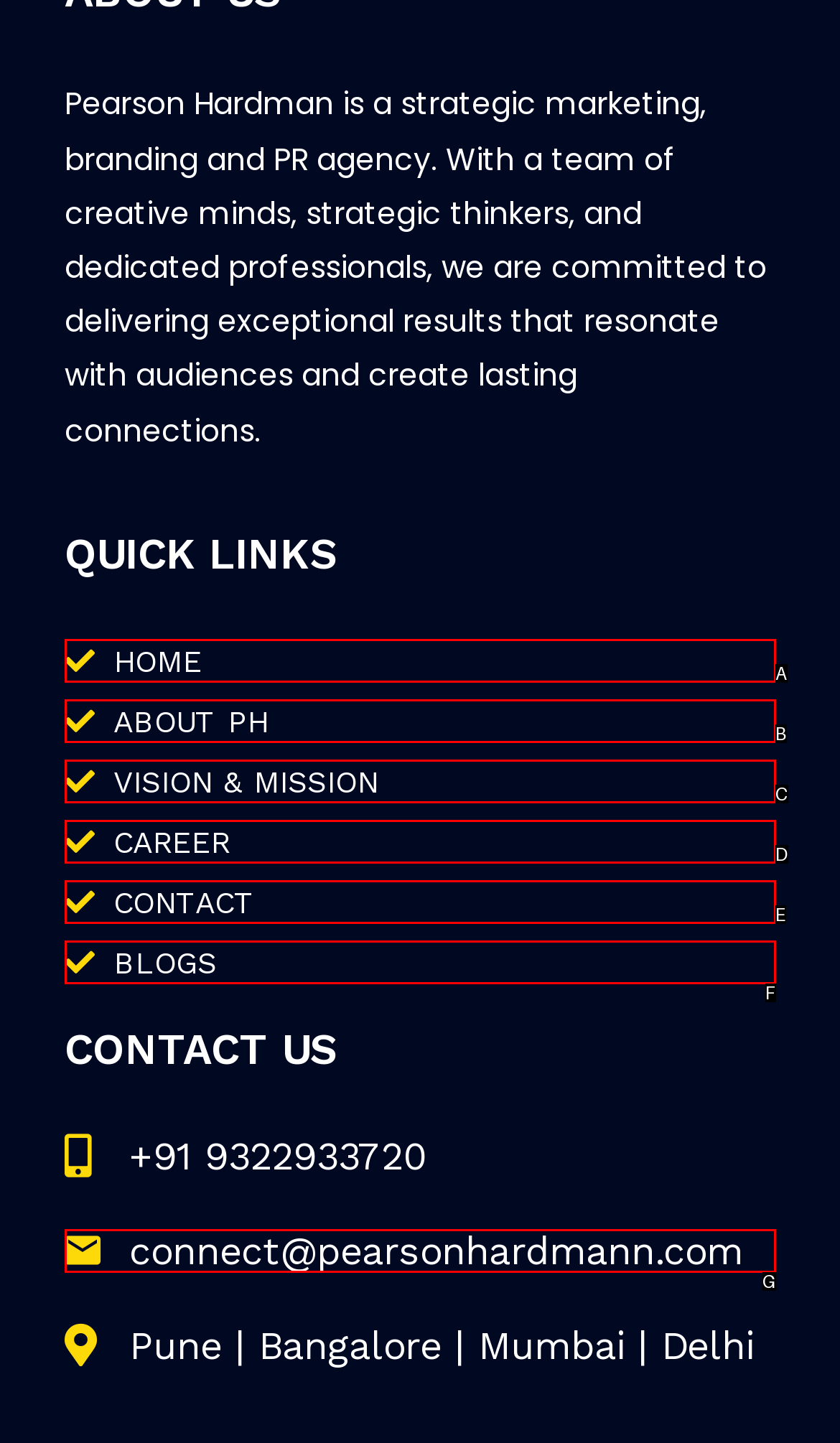Based on the given description: About PH, identify the correct option and provide the corresponding letter from the given choices directly.

B